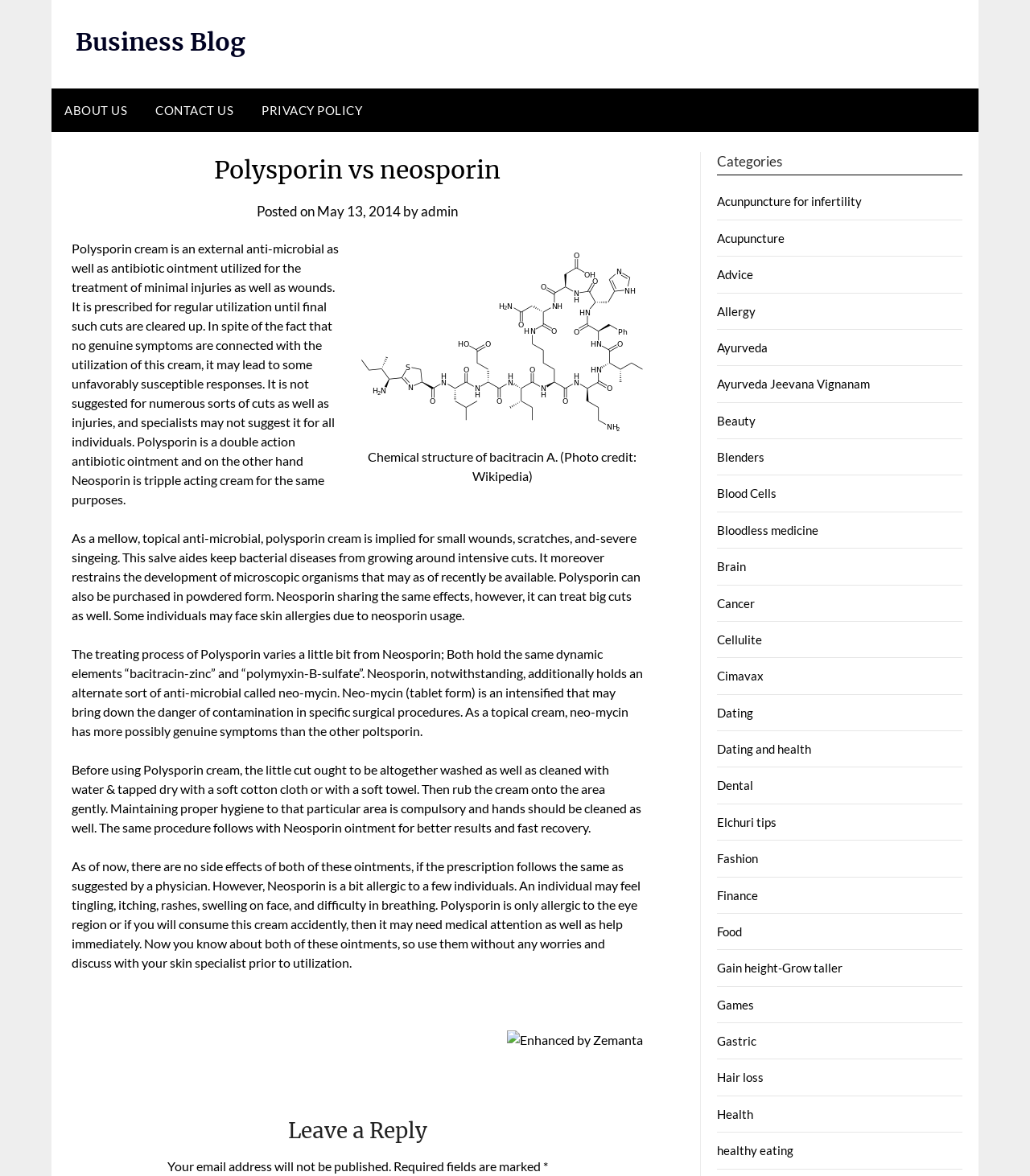What is the difference between Polysporin and Neosporin?
Refer to the image and give a detailed response to the question.

The webpage states that Polysporin is a double action antibiotic ointment, whereas Neosporin is a triple acting cream for the same purposes, and Neosporin can also treat bigger cuts.